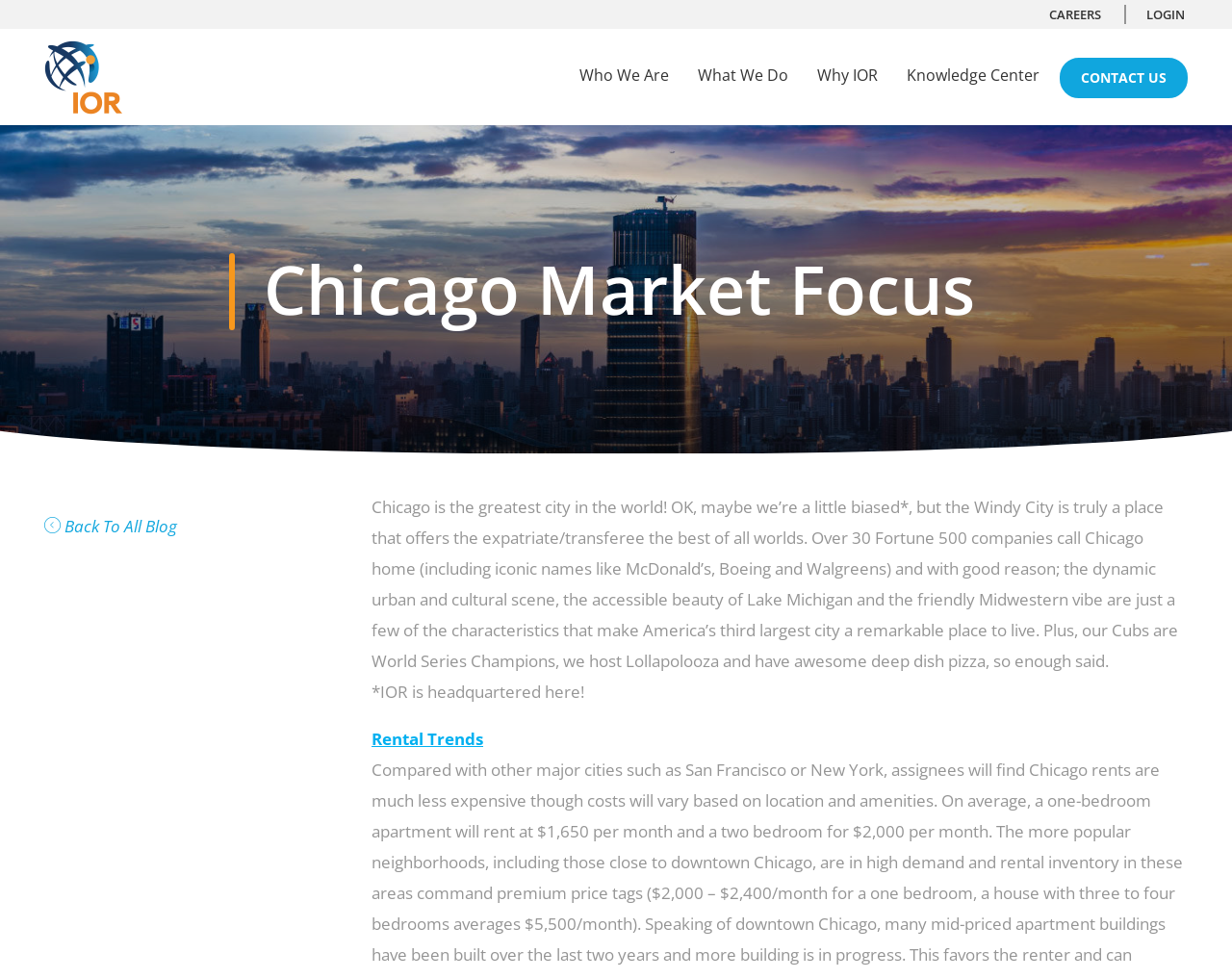Refer to the screenshot and give an in-depth answer to this question: What is the name of the company headquartered in Chicago?

The StaticText element with the text '*IOR is headquartered here!' suggests that IOR is the company headquartered in Chicago.